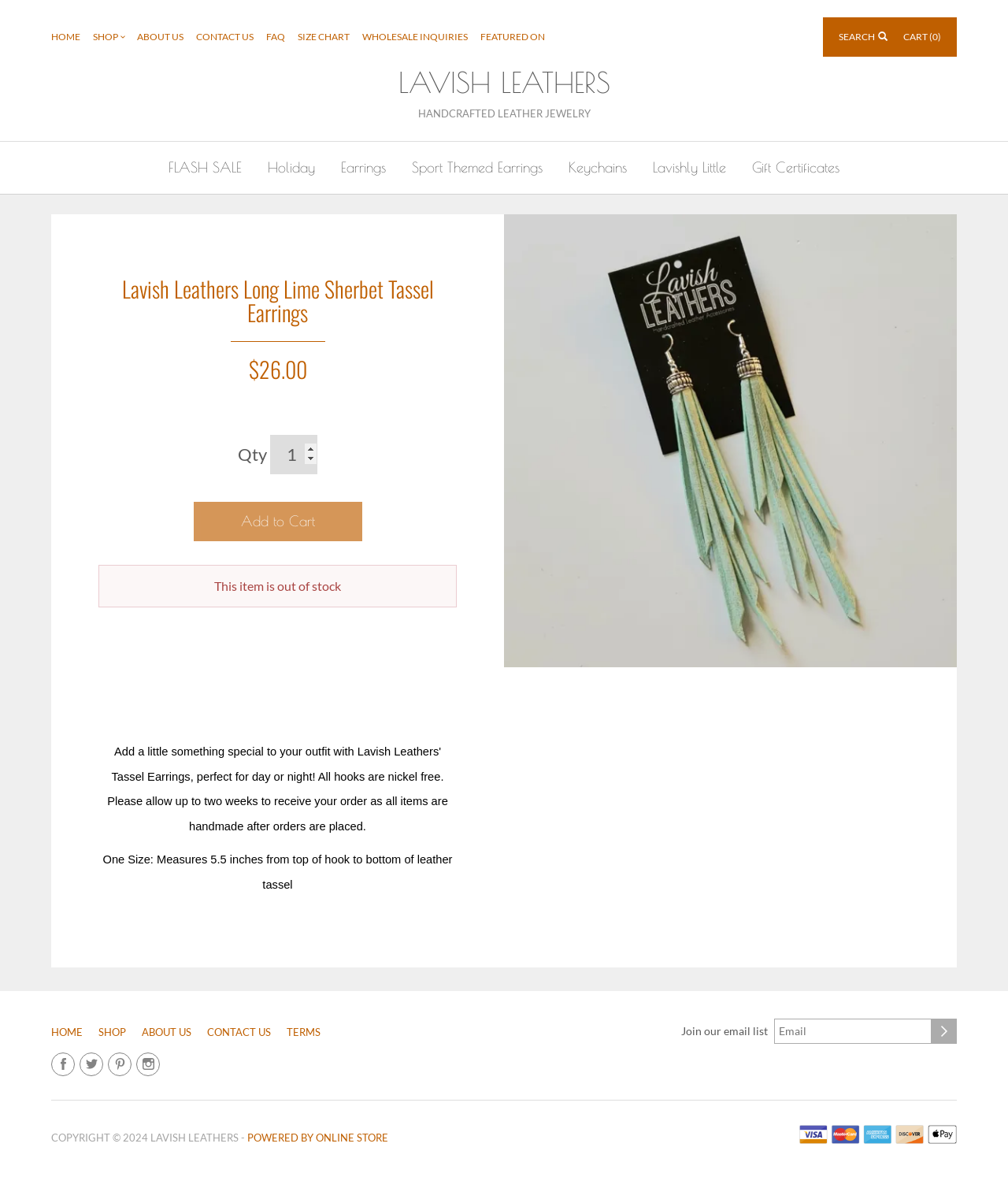Is the 'Add to Cart' button enabled?
Based on the image, provide your answer in one word or phrase.

No